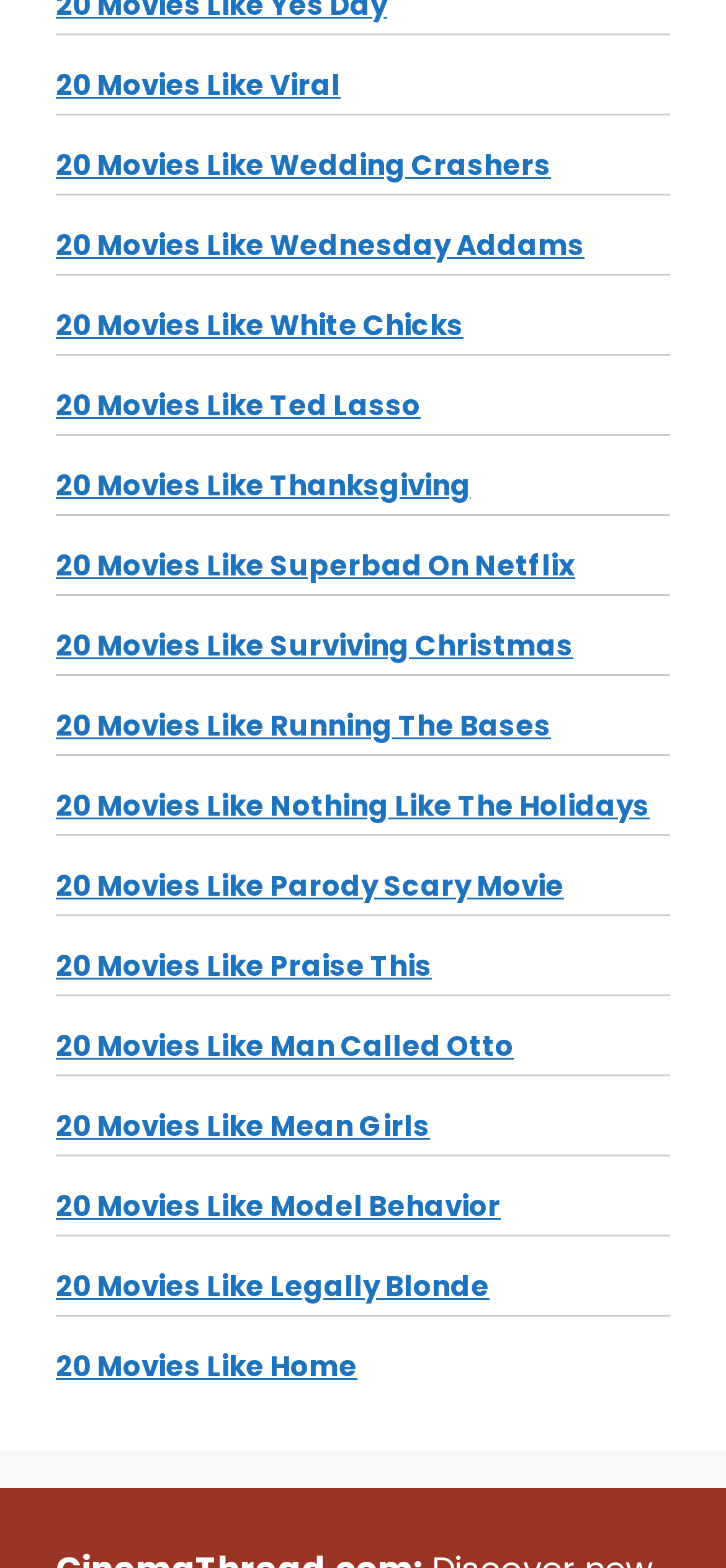Provide the bounding box coordinates of the section that needs to be clicked to accomplish the following instruction: "see movies like Mean Girls."

[0.077, 0.705, 0.592, 0.73]